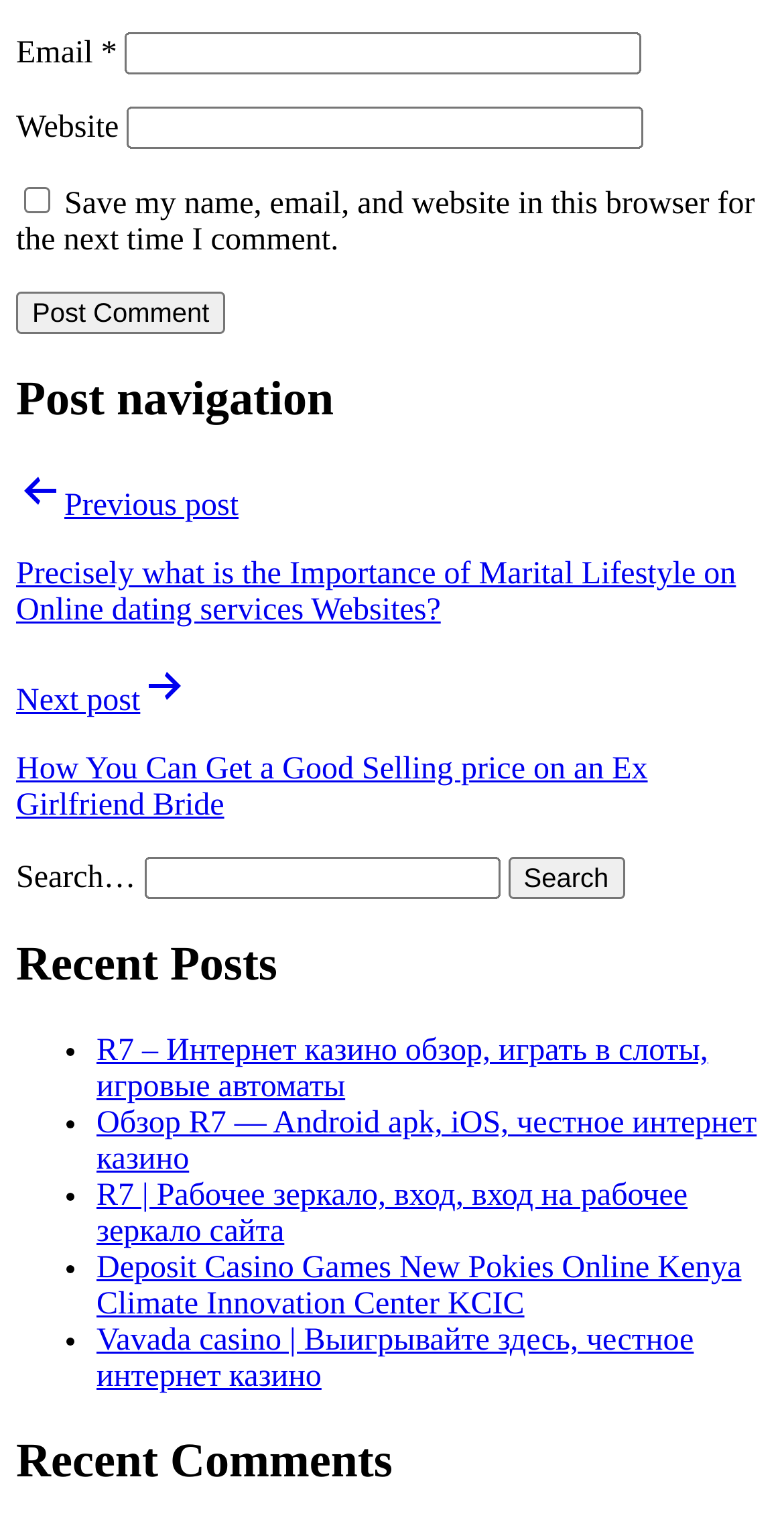Give a concise answer using one word or a phrase to the following question:
What is the function of the button 'Post Comment'?

Submit comment